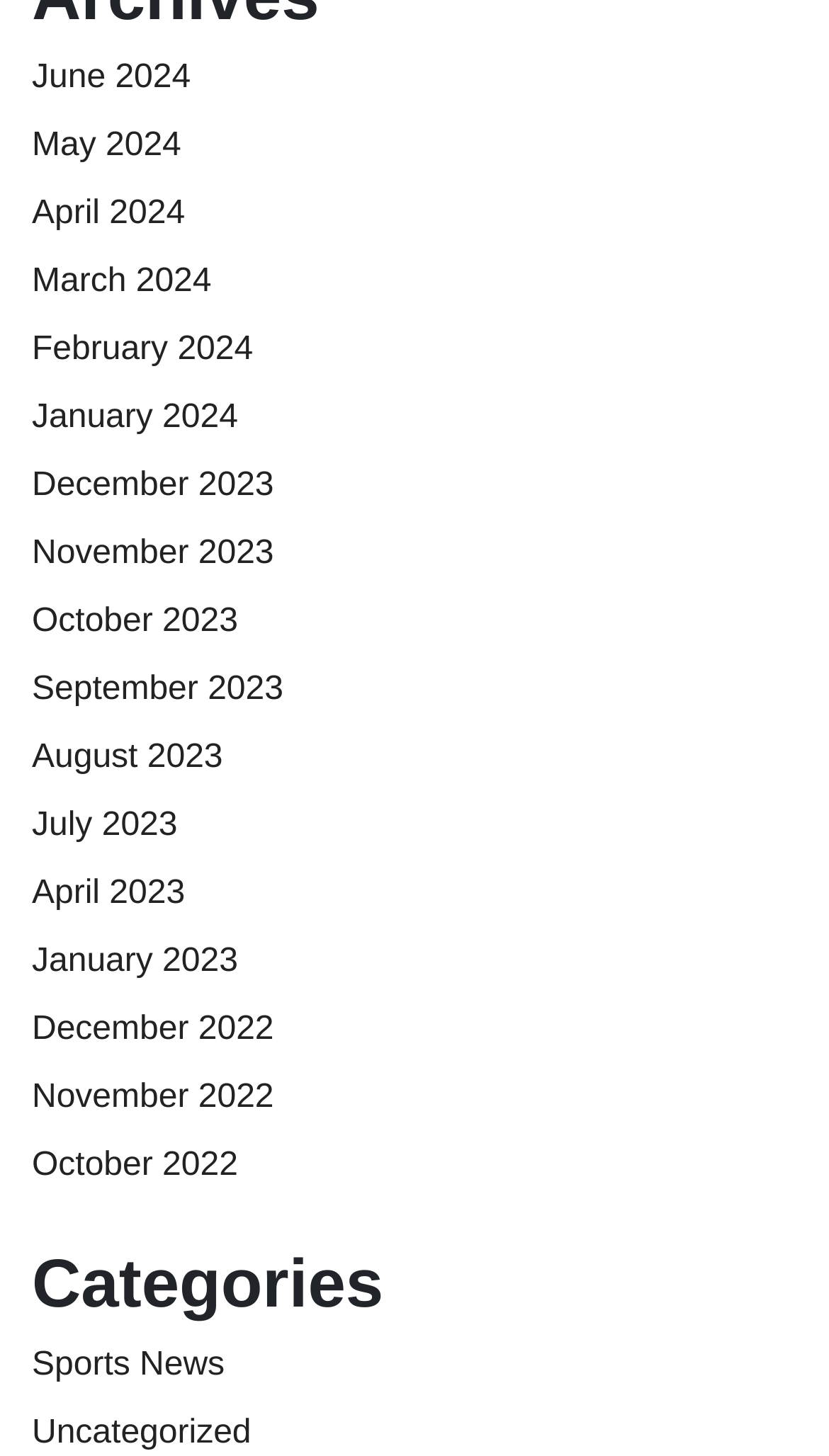Determine the bounding box of the UI component based on this description: "October 30, 2018". The bounding box coordinates should be four float values between 0 and 1, i.e., [left, top, right, bottom].

None